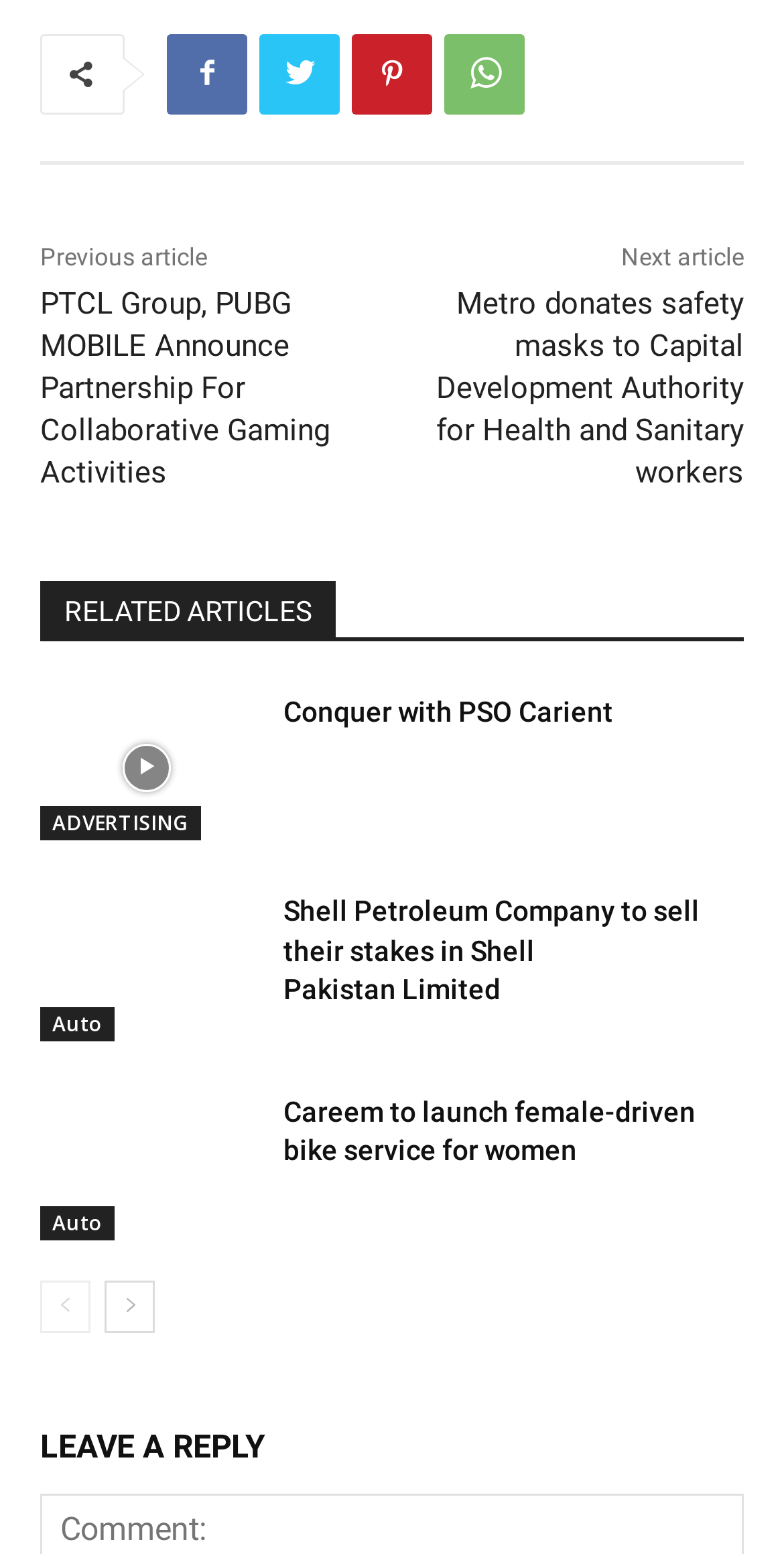What is the purpose of the icons represented by '', '', and ''?
Analyze the screenshot and provide a detailed answer to the question.

The icons represented by '', '', and '' are located at the top of the webpage, and their presence suggests that they provide links to social media platforms. The exact platforms are not specified, but the icons are commonly used to represent social media links.